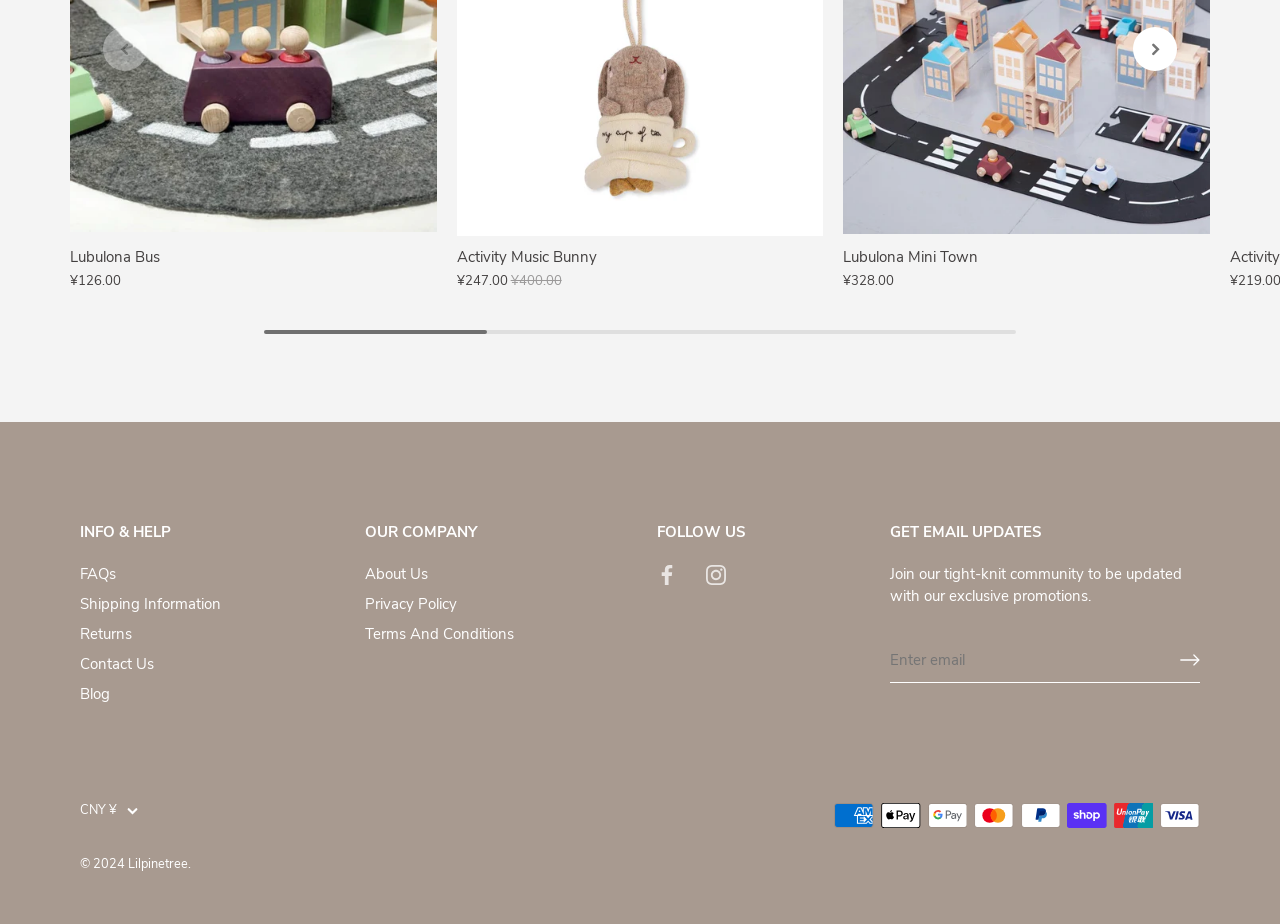Identify the bounding box coordinates of the element to click to follow this instruction: 'Go to FAQs'. Ensure the coordinates are four float values between 0 and 1, provided as [left, top, right, bottom].

[0.062, 0.61, 0.091, 0.632]